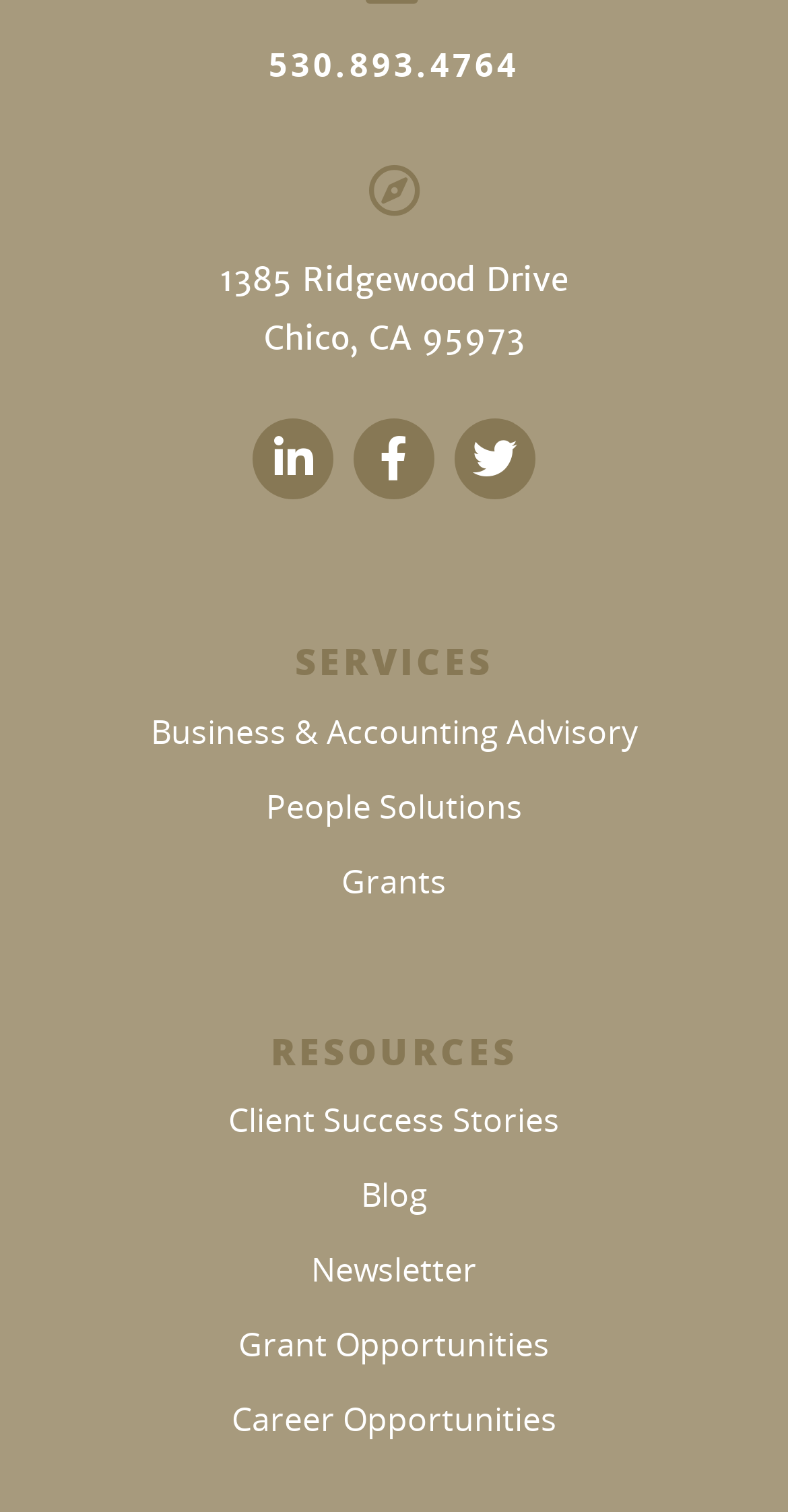Predict the bounding box coordinates of the area that should be clicked to accomplish the following instruction: "Explore Business & Accounting Advisory services". The bounding box coordinates should consist of four float numbers between 0 and 1, i.e., [left, top, right, bottom].

[0.191, 0.469, 0.809, 0.498]